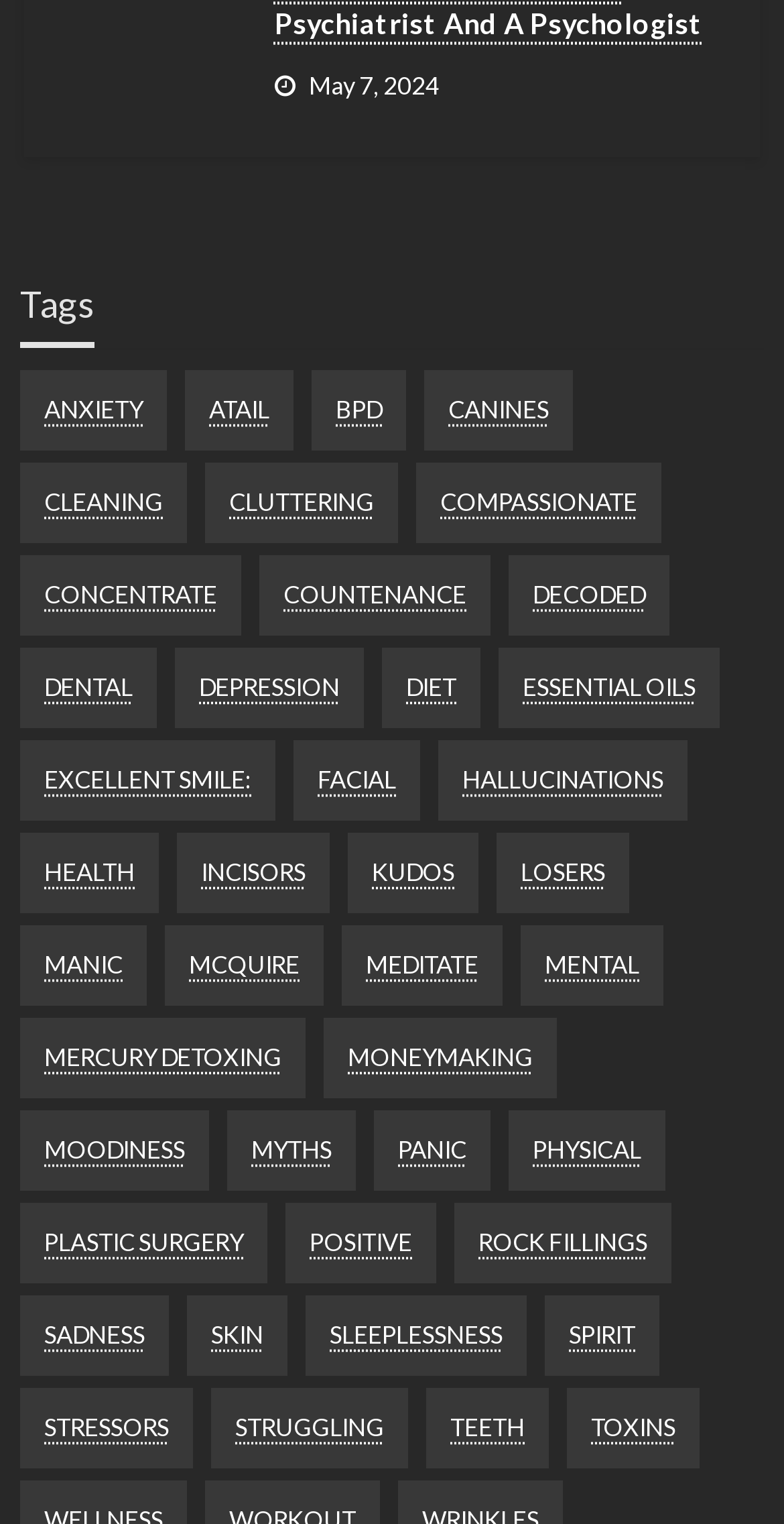Extract the bounding box of the UI element described as: "alt="next"".

None